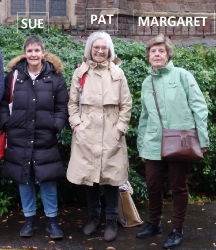What is the purpose of the group these women are part of?
Based on the screenshot, answer the question with a single word or phrase.

Promoting wellbeing through walking